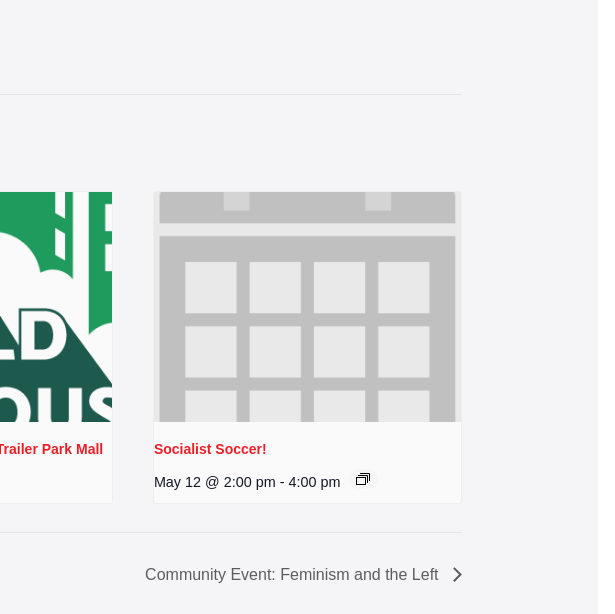Given the content of the image, can you provide a detailed answer to the question?
What is the focus of the I-137 Canvas in Georgetown Trailer Park Mall event?

The answer can be inferred by analyzing the graphic representing the I-137 Canvas in Georgetown Trailer Park Mall event, which is described as a grassroots gathering focused on outreach and engagement.